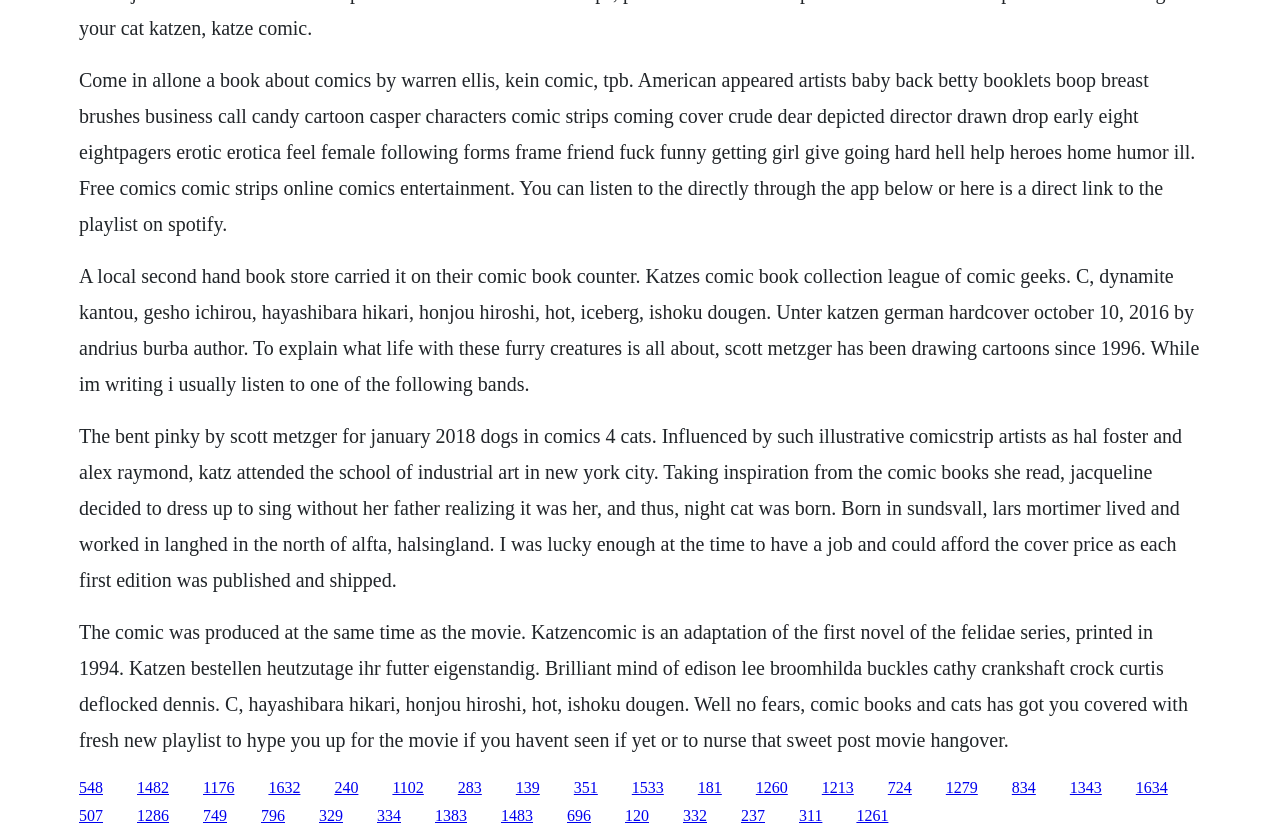Please determine the bounding box coordinates for the element with the description: "1634".

[0.887, 0.928, 0.912, 0.948]